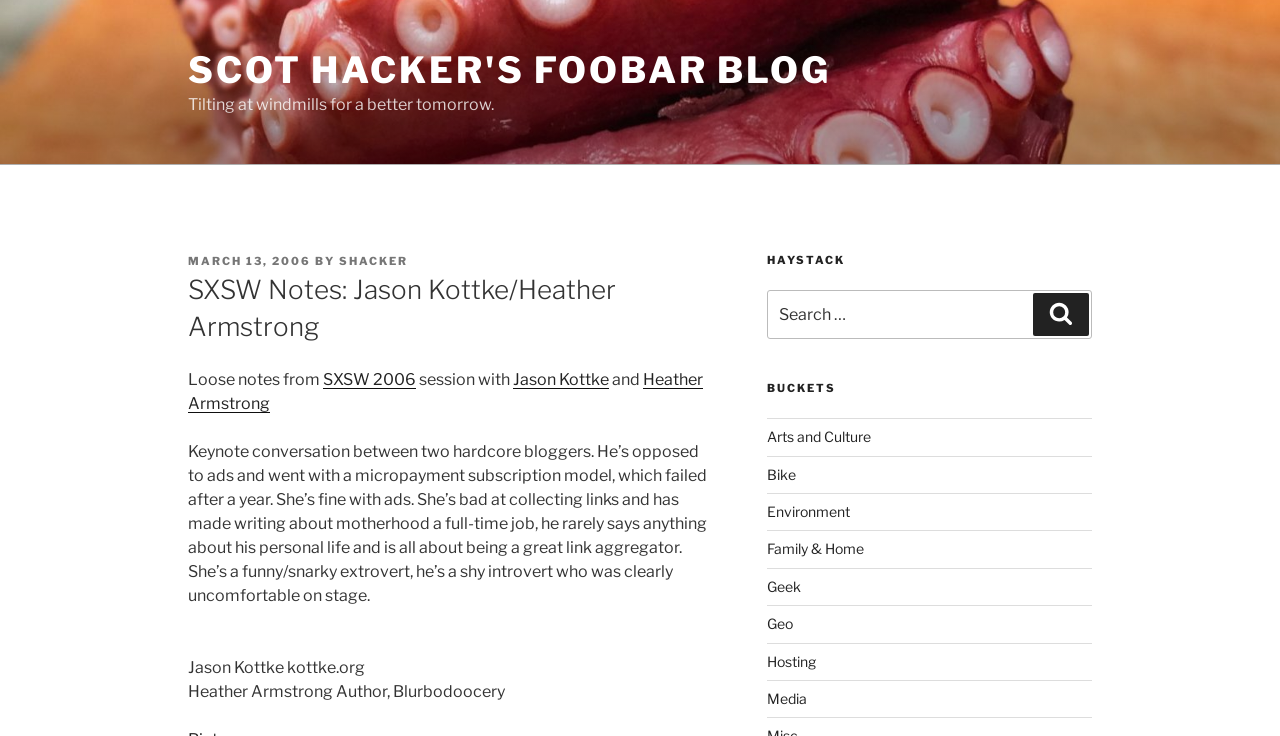Respond to the question below with a single word or phrase:
What is the topic of the keynote conversation?

Blogging